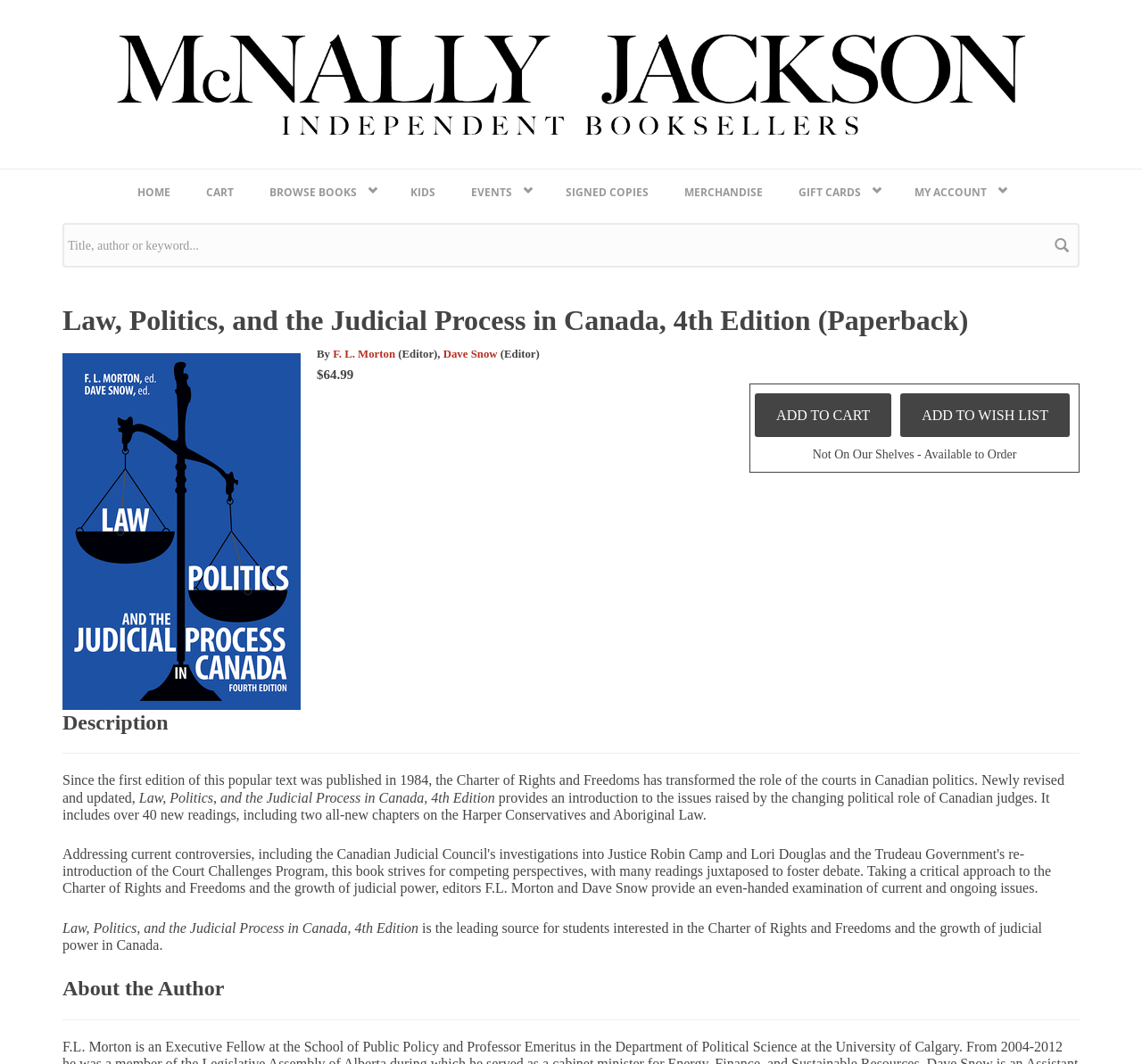Determine the bounding box coordinates of the clickable element to achieve the following action: 'View book description'. Provide the coordinates as four float values between 0 and 1, formatted as [left, top, right, bottom].

[0.055, 0.667, 0.945, 0.691]